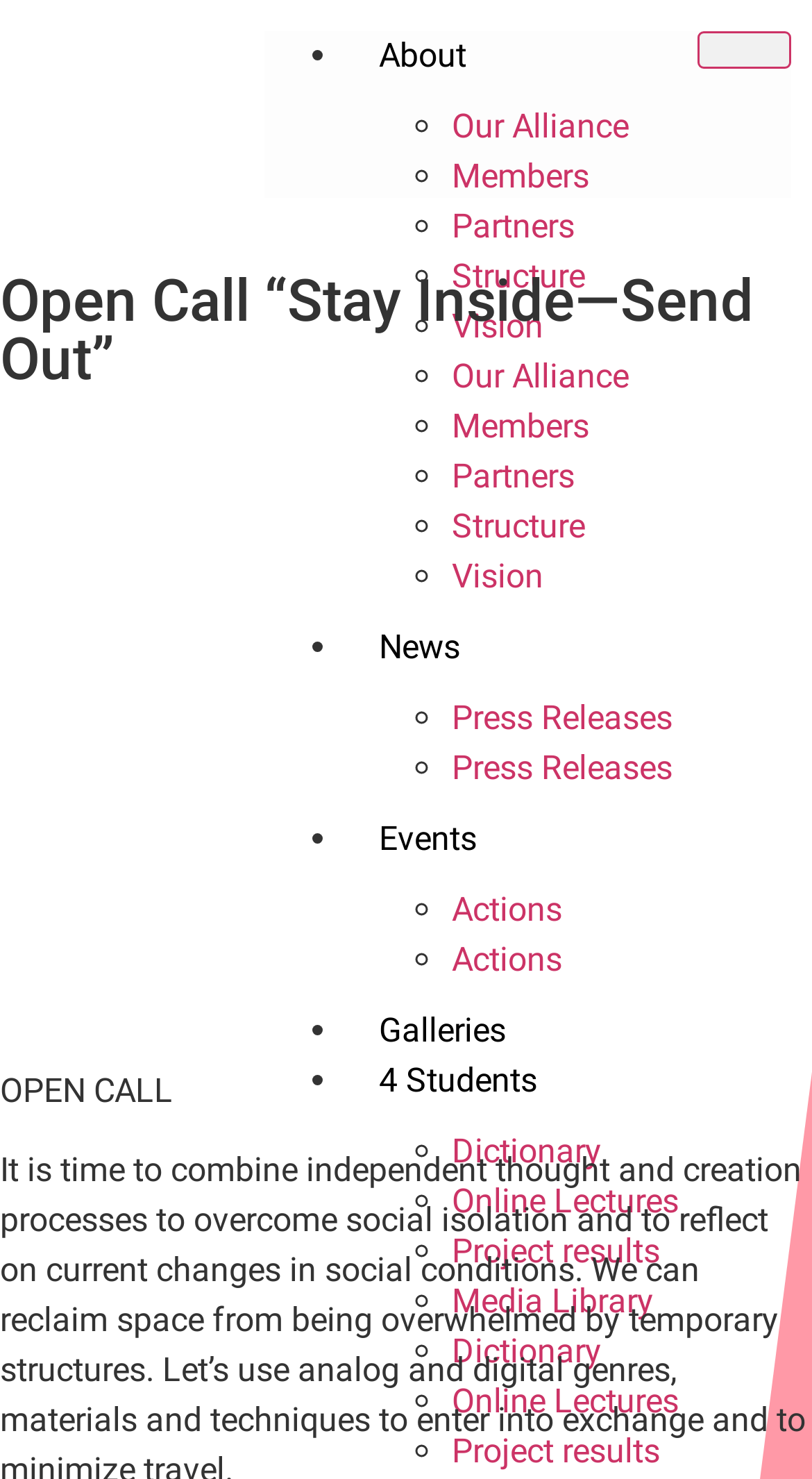What is the name of the alliance? Based on the image, give a response in one word or a short phrase.

EU4ART